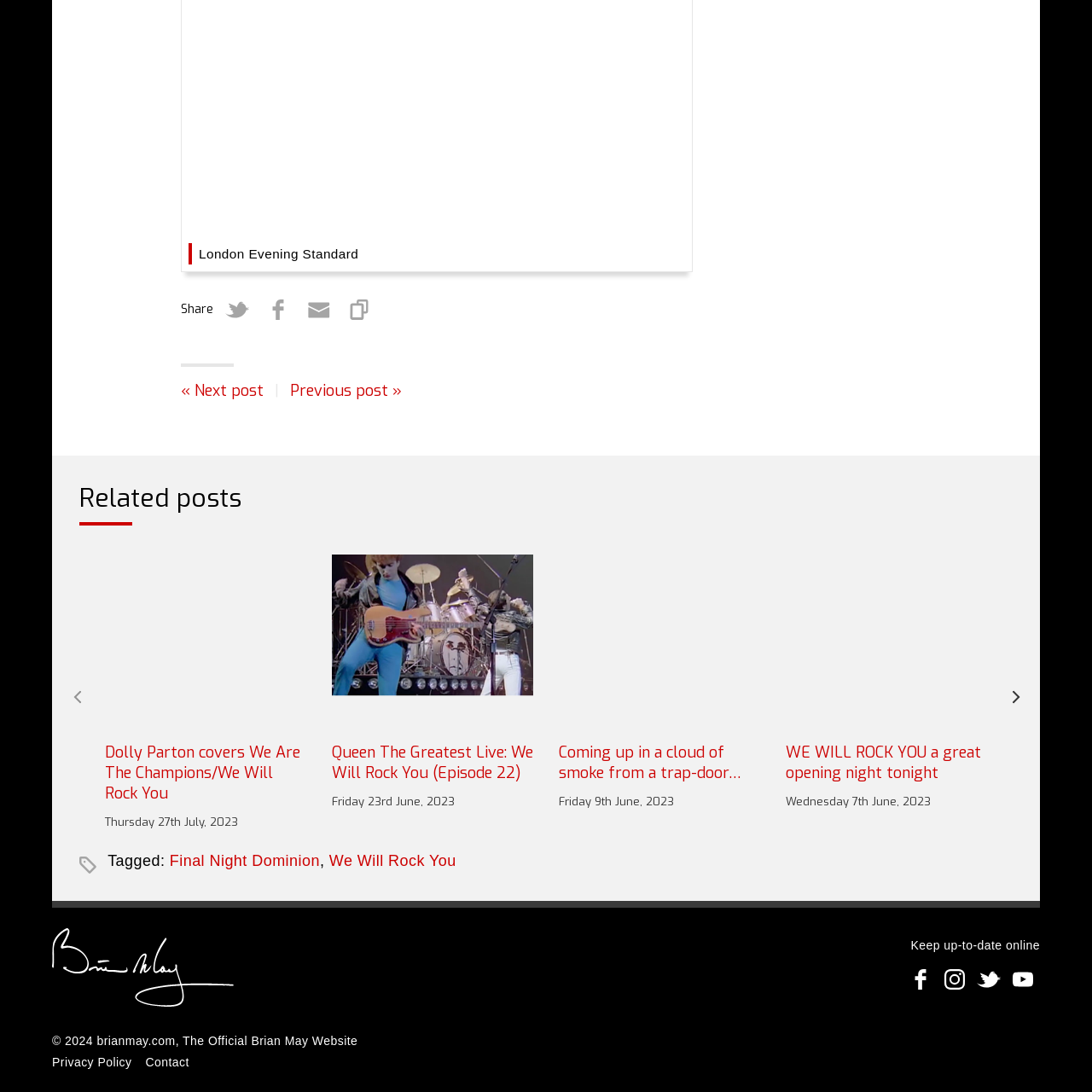Give a thorough and detailed explanation of the image enclosed by the red border.

The image features the cover of Dolly Parton's "Rockstar" album, a prominent release showcasing her unique artistic style and musical versatility. The album highlights her contributions to rock music while incorporating elements of her signature sound. This visual representation captures the essence of Parton's career, reflecting her status as a beloved and influential figure in the music industry. The accompanying text and context suggest a focus on her latest work and its impact on her fans and the music world, reinforcing the excitement surrounding the album's debut.